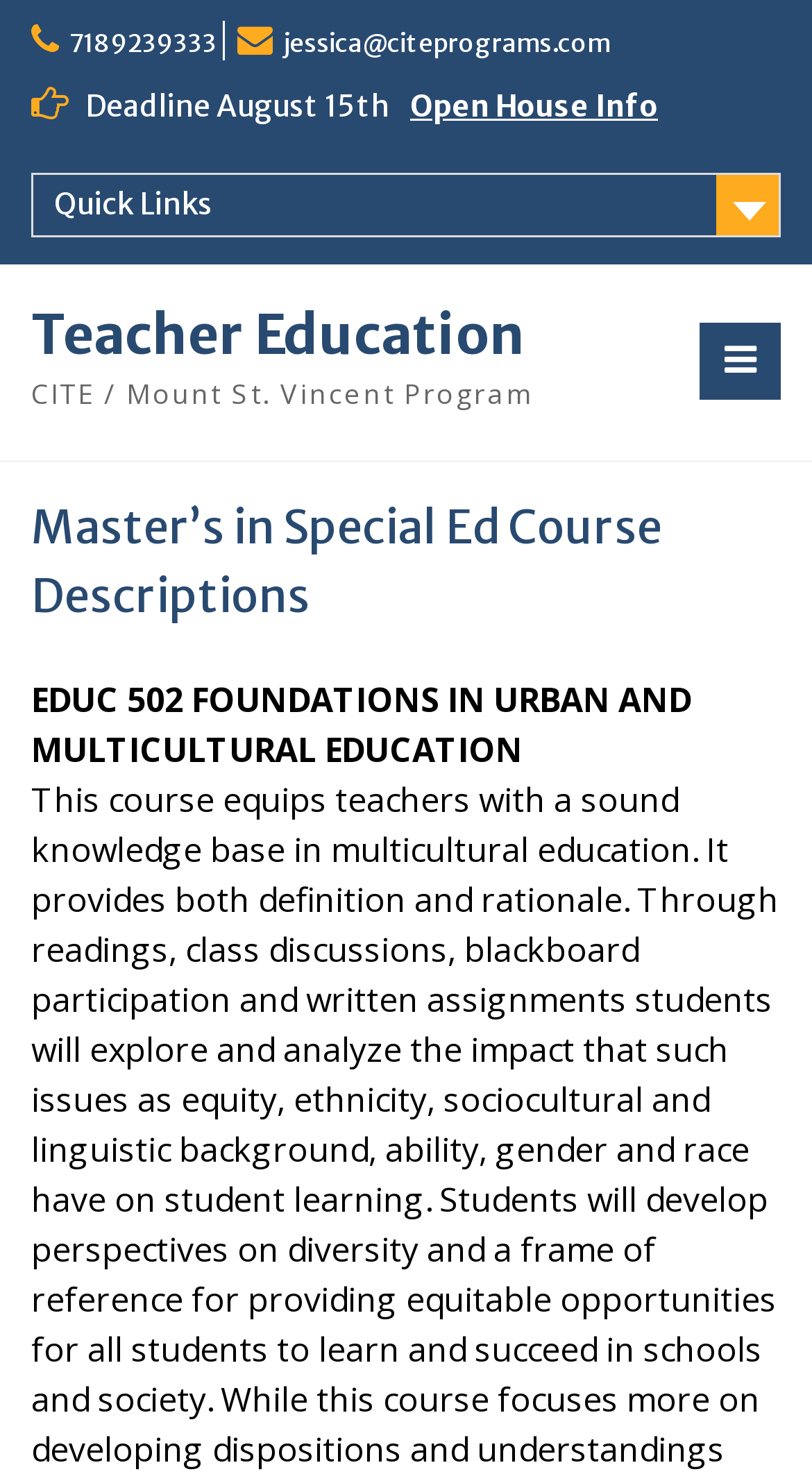Create a full and detailed caption for the entire webpage.

The webpage is about Master's in Special Education Course Descriptions, specifically for Teacher Education. At the top left, there are two phone numbers and an email address, "7189239333" and "jessica@citeprograms.com", respectively. Below them, there is a notice stating "Deadline August 15th". 

To the right of the deadline notice, there is a link to "Open House Info". On the left side of the page, there are three links: "Quick Links", "Teacher Education", and "CITE / Mount St. Vincent Program". 

At the top right corner, there is a button with an icon, which expands to a primary menu when clicked. Below the button, there is a header section with the title "Master’s in Special Ed Course Descriptions". 

Under the header, there is a course description, "EDUC 502 FOUNDATIONS IN URBAN AND MULTICULTURAL EDUCATION".